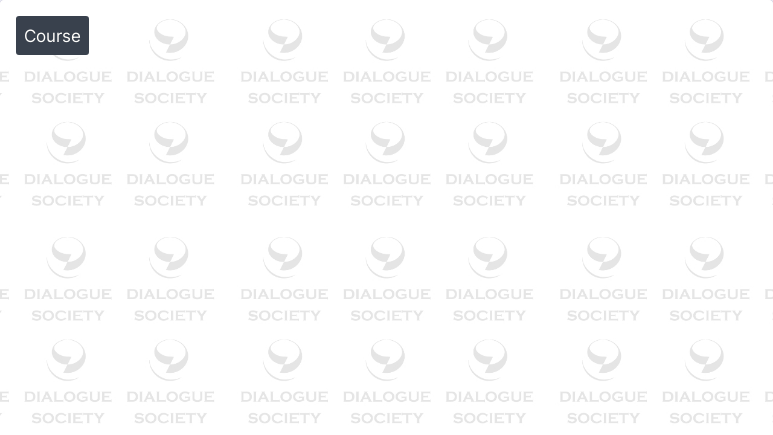Generate an elaborate caption for the image.

The image showcases a visually appealing banner promoting the "Dialogue School" course, set against a subtle, repeated watermark featuring the logo of the Dialogue Society. The presence of the "Course" button in the top left corner indicates an interactive element, inviting viewers to explore further details about the course. This promotional material effectively combines aesthetic elements with user engagement features, designed to attract prospective students and foster interest in dialogue studies.